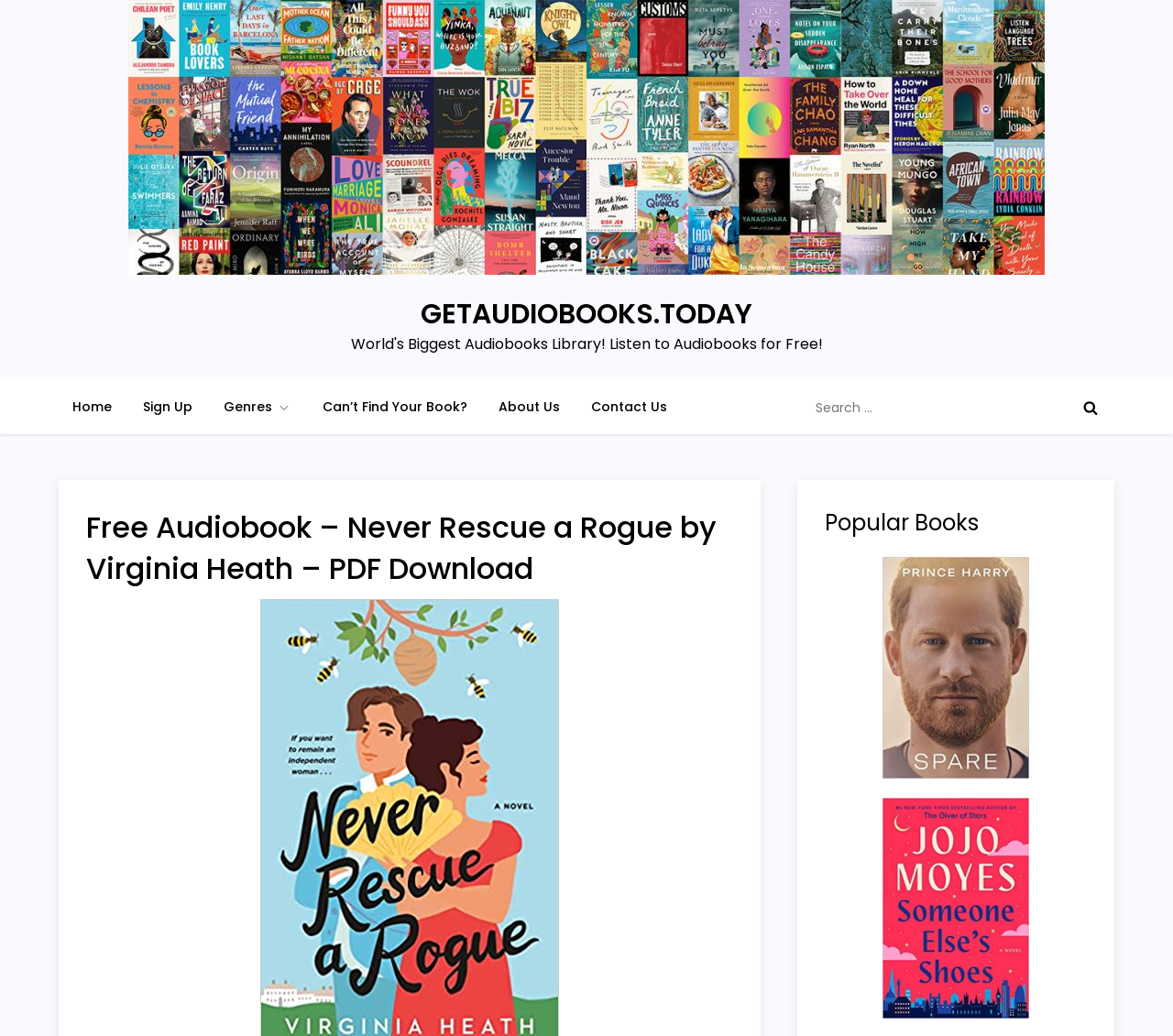Give a short answer using one word or phrase for the question:
What type of content does the website provide?

Audiobooks